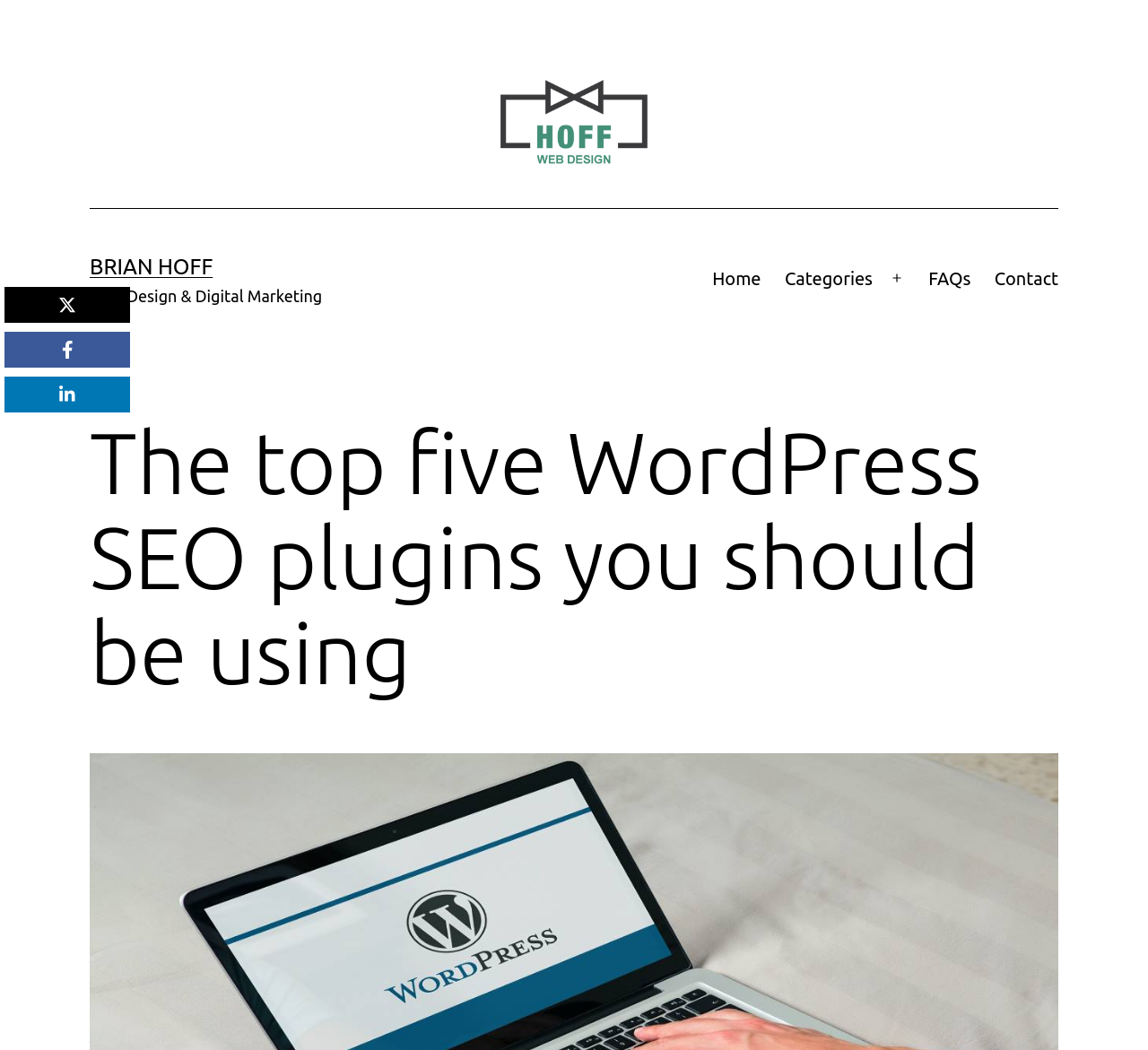Find the bounding box coordinates of the area to click in order to follow the instruction: "Close current page".

[0.004, 0.273, 0.113, 0.307]